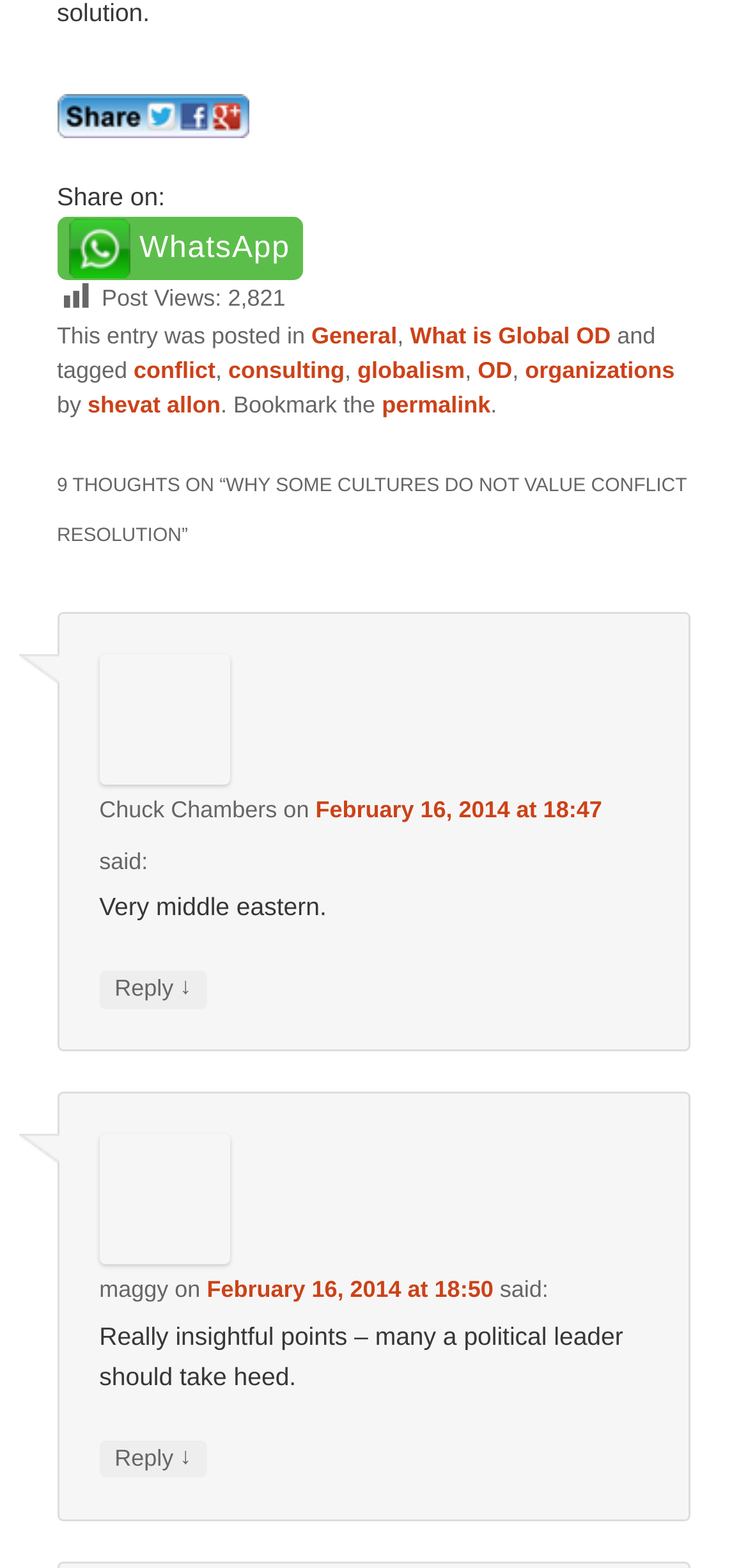Please provide a brief answer to the question using only one word or phrase: 
What is the number of post views?

2,821